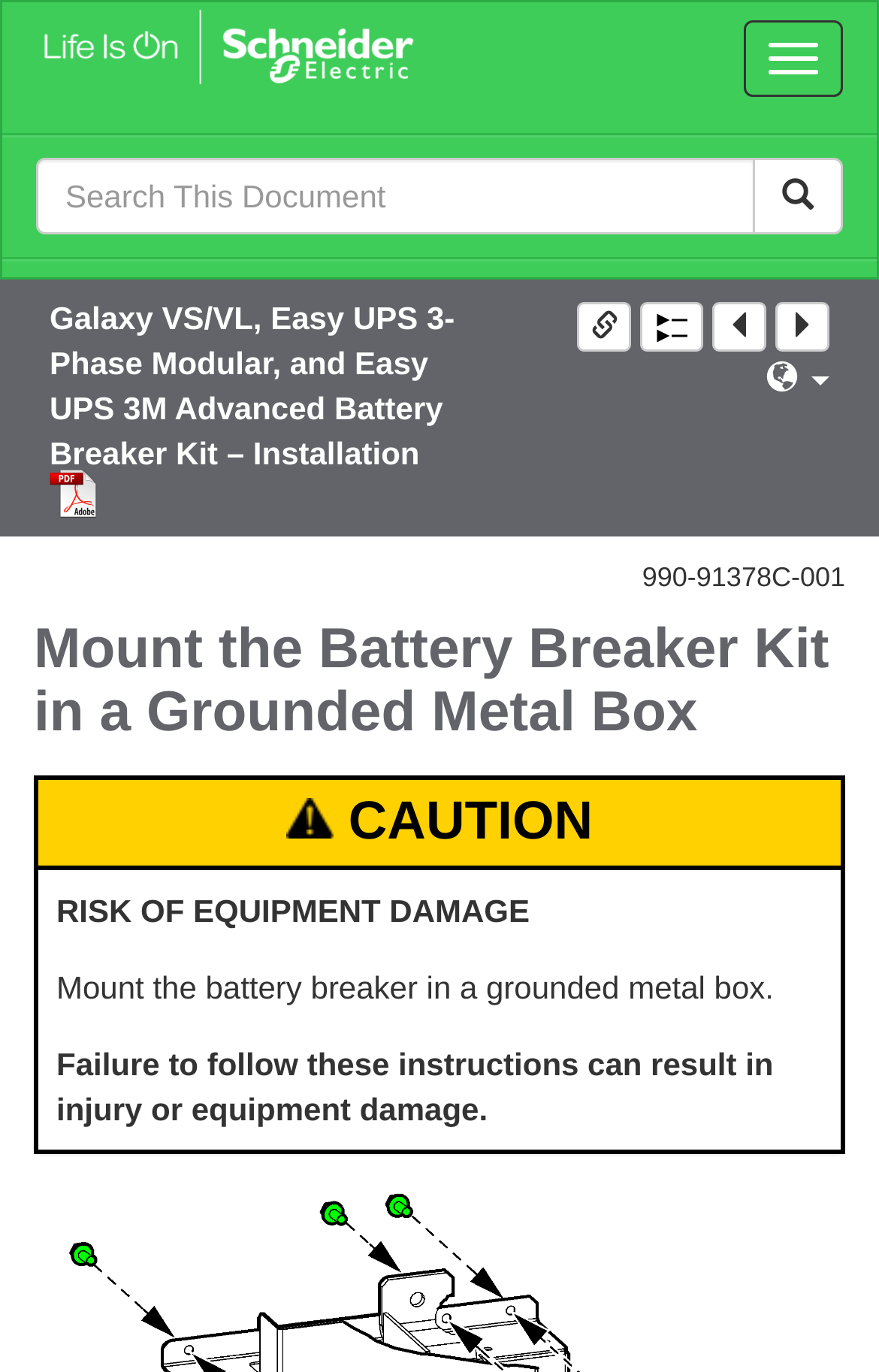Determine the heading of the webpage and extract its text content.

Mount the Battery Breaker Kit in a Grounded Metal Box